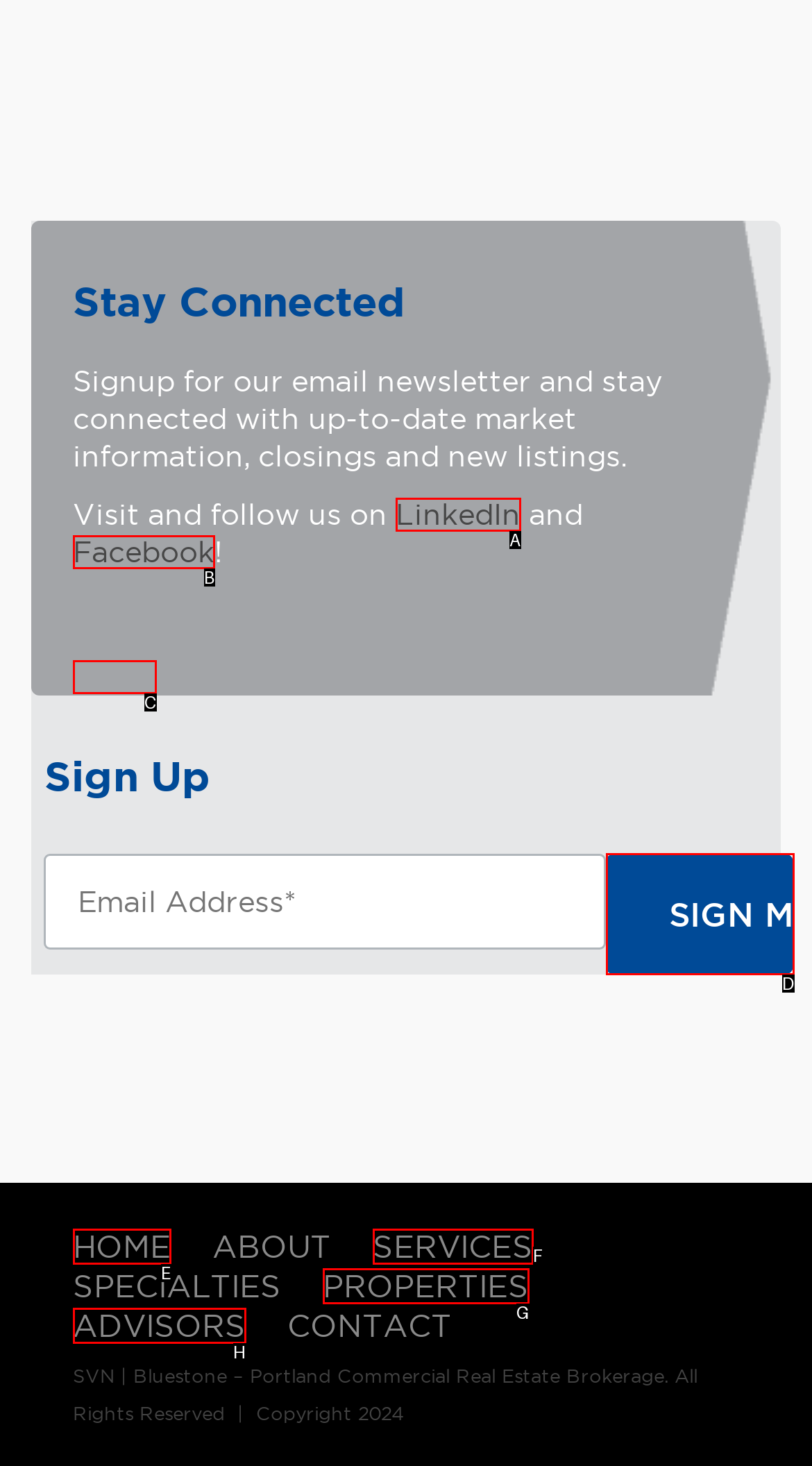Choose the HTML element that should be clicked to achieve this task: Click the Sign me Up! button
Respond with the letter of the correct choice.

D